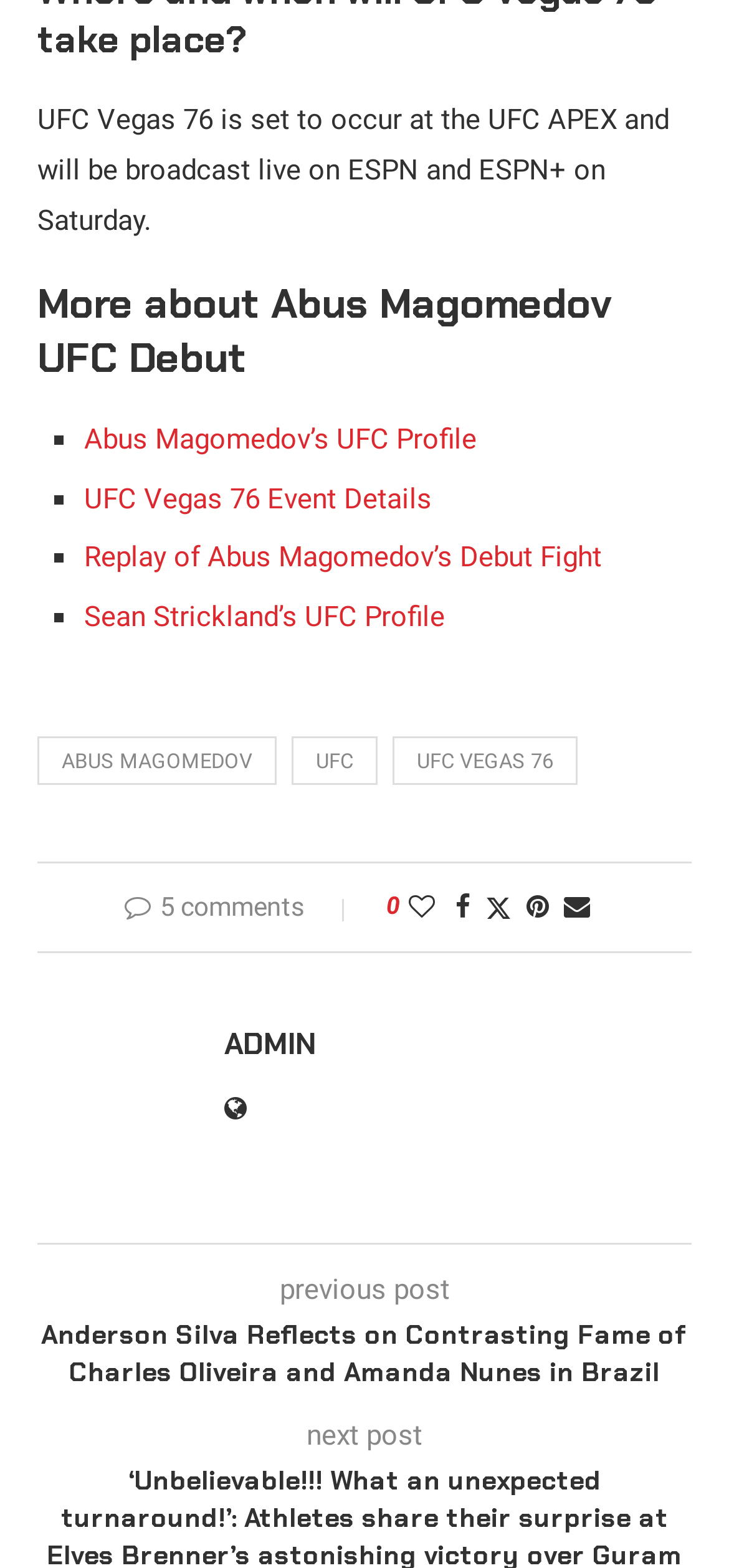Please determine the bounding box coordinates of the element to click on in order to accomplish the following task: "go to Mobile version". Ensure the coordinates are four float numbers ranging from 0 to 1, i.e., [left, top, right, bottom].

None